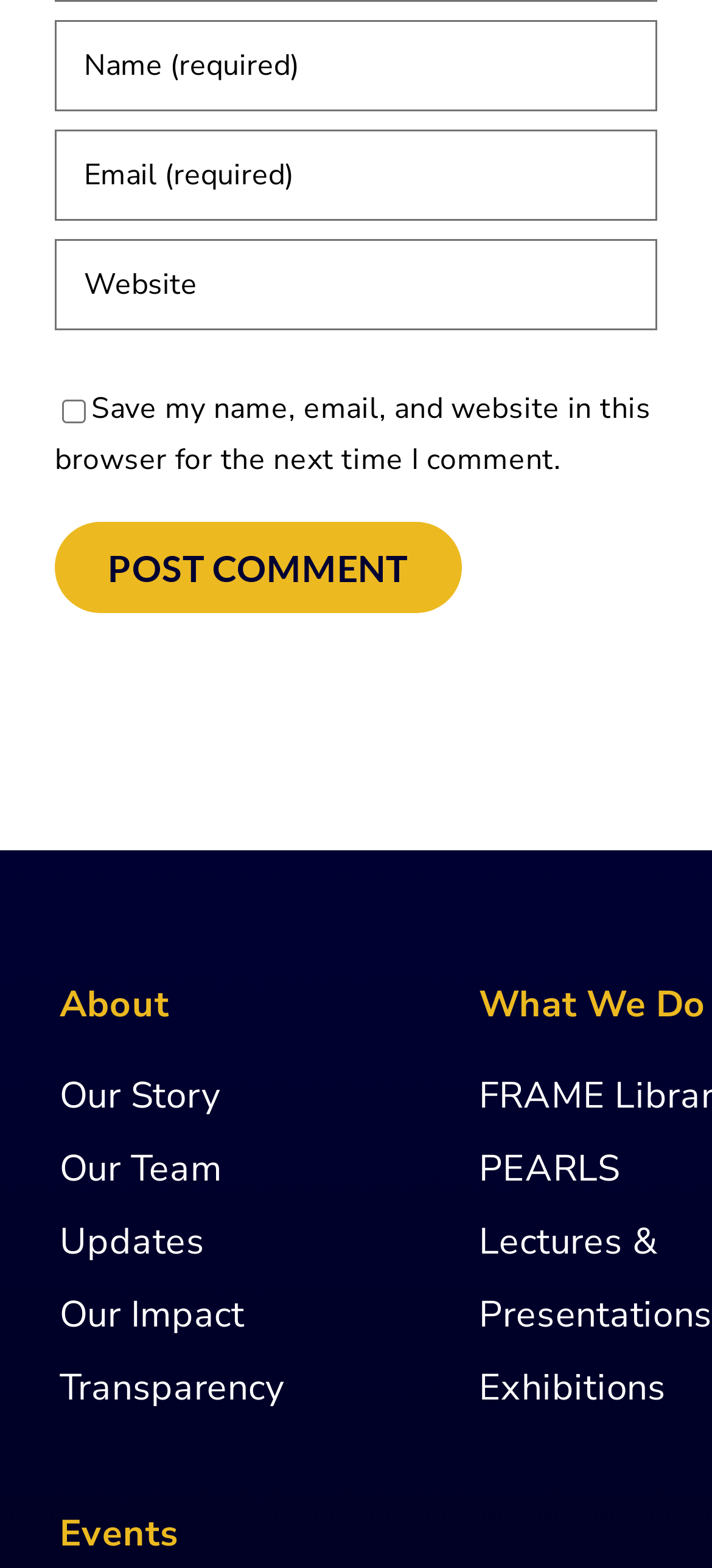Identify the bounding box coordinates of the clickable region required to complete the instruction: "Click the Post Comment button". The coordinates should be given as four float numbers within the range of 0 and 1, i.e., [left, top, right, bottom].

[0.077, 0.333, 0.648, 0.391]